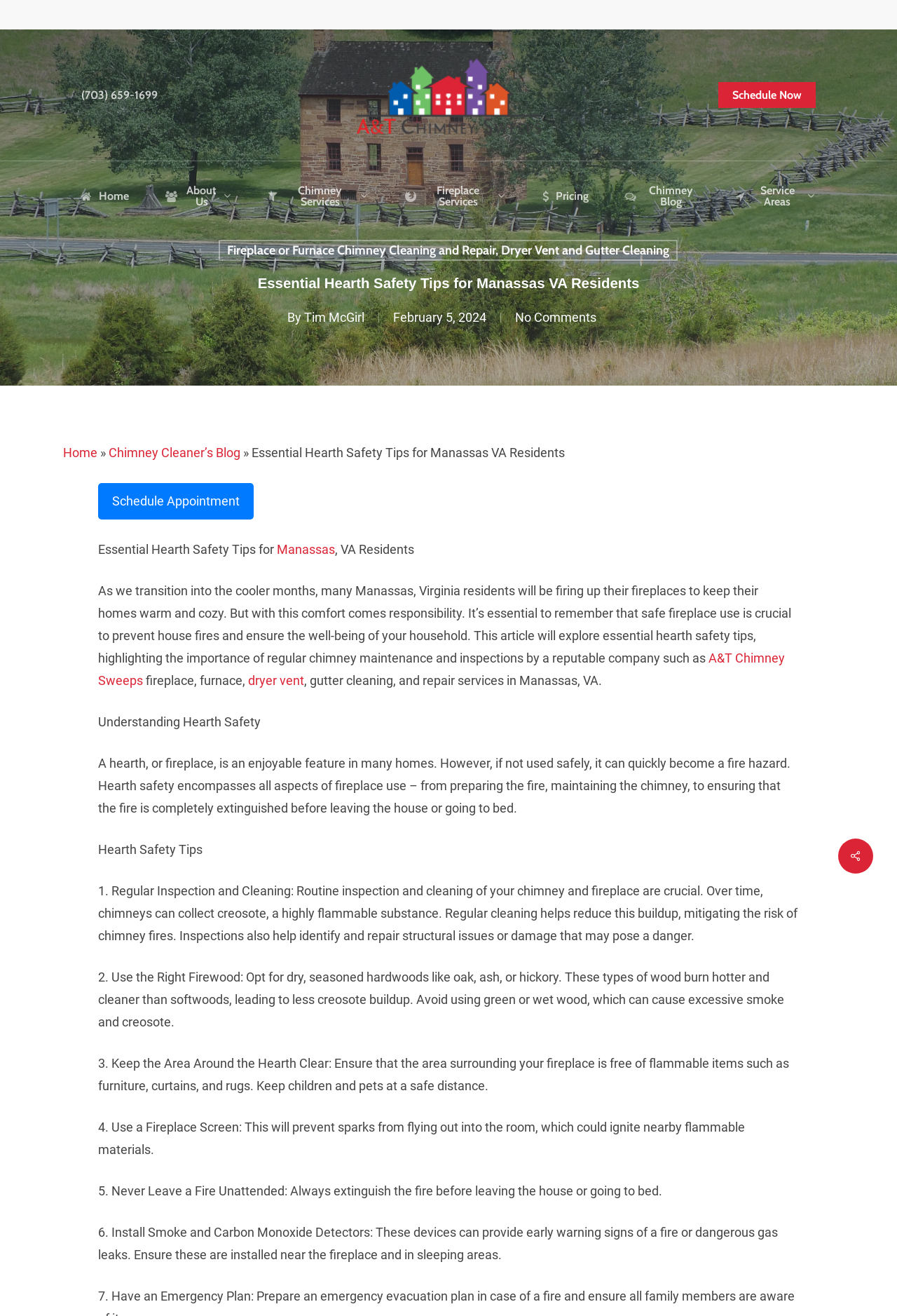Given the description "dryer vent", provide the bounding box coordinates of the corresponding UI element.

[0.277, 0.511, 0.339, 0.523]